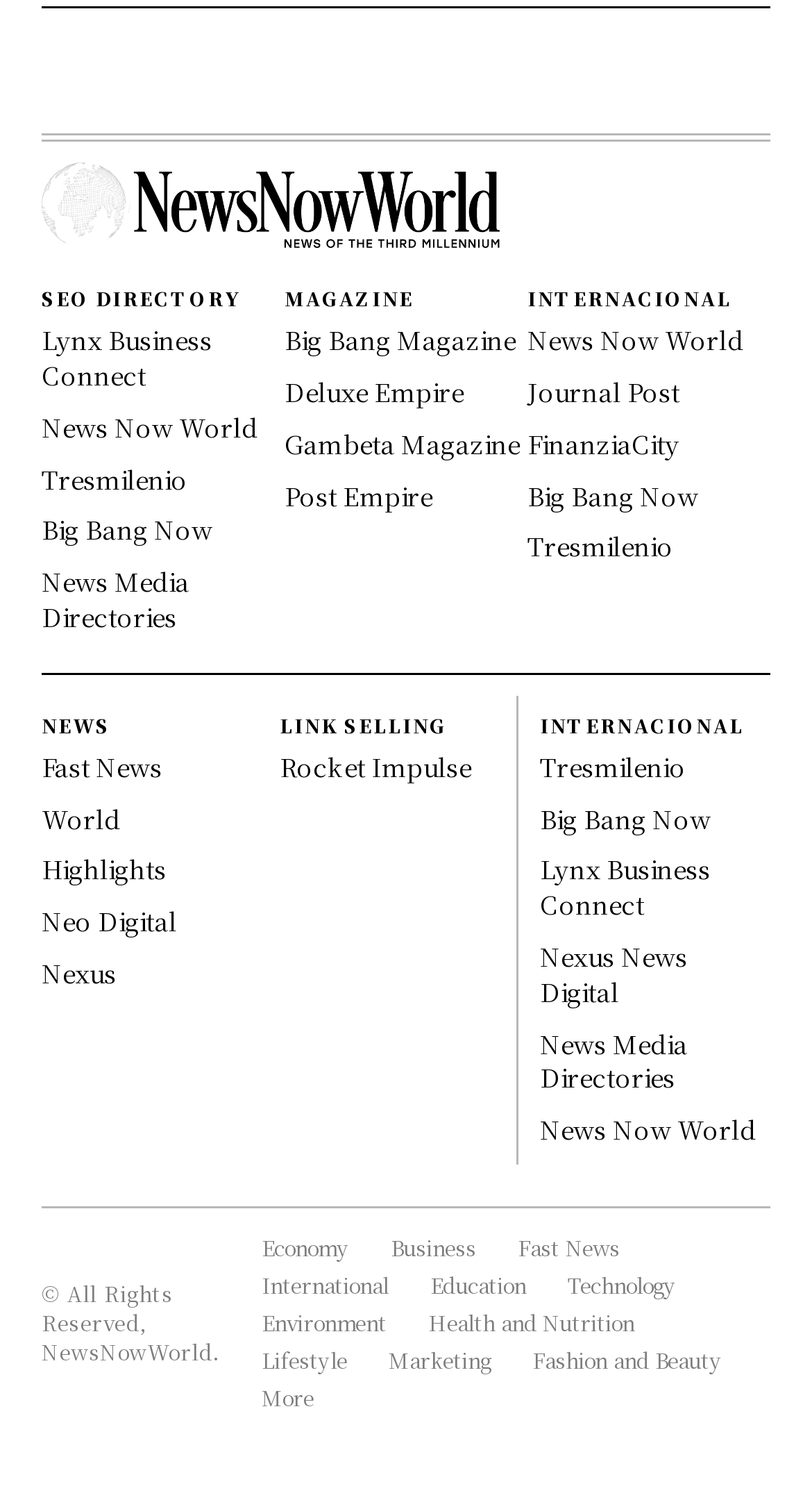Find and specify the bounding box coordinates that correspond to the clickable region for the instruction: "Explore the 'News Now World' section".

[0.65, 0.214, 0.916, 0.238]